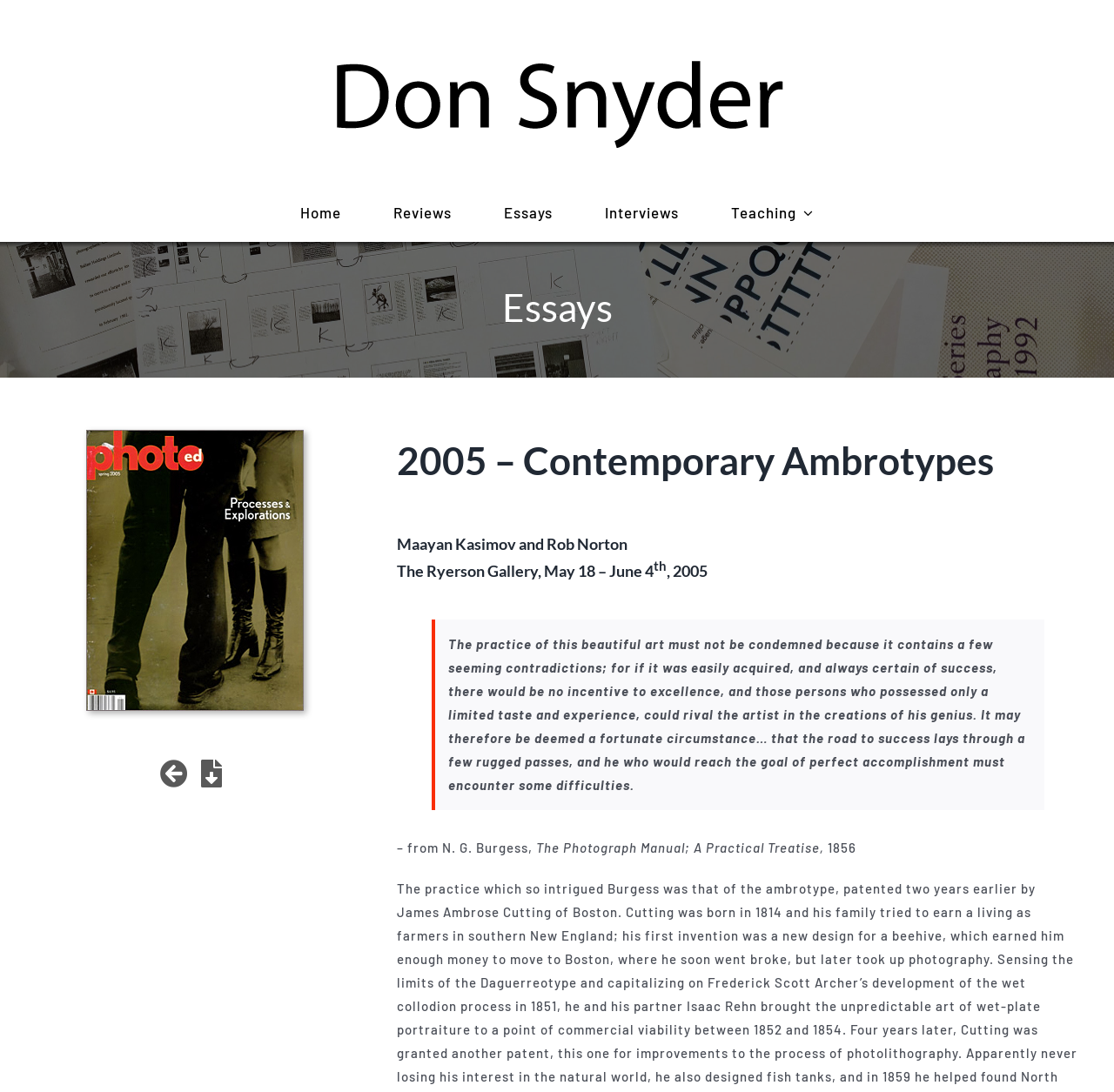What is the date range of the exhibition?
Please respond to the question with a detailed and informative answer.

I found the answer by looking at the heading 'Maayan Kasimov and Rob Norton The Ryerson Gallery, May 18 – June 4th, 2005' which mentions the date range of the exhibition.